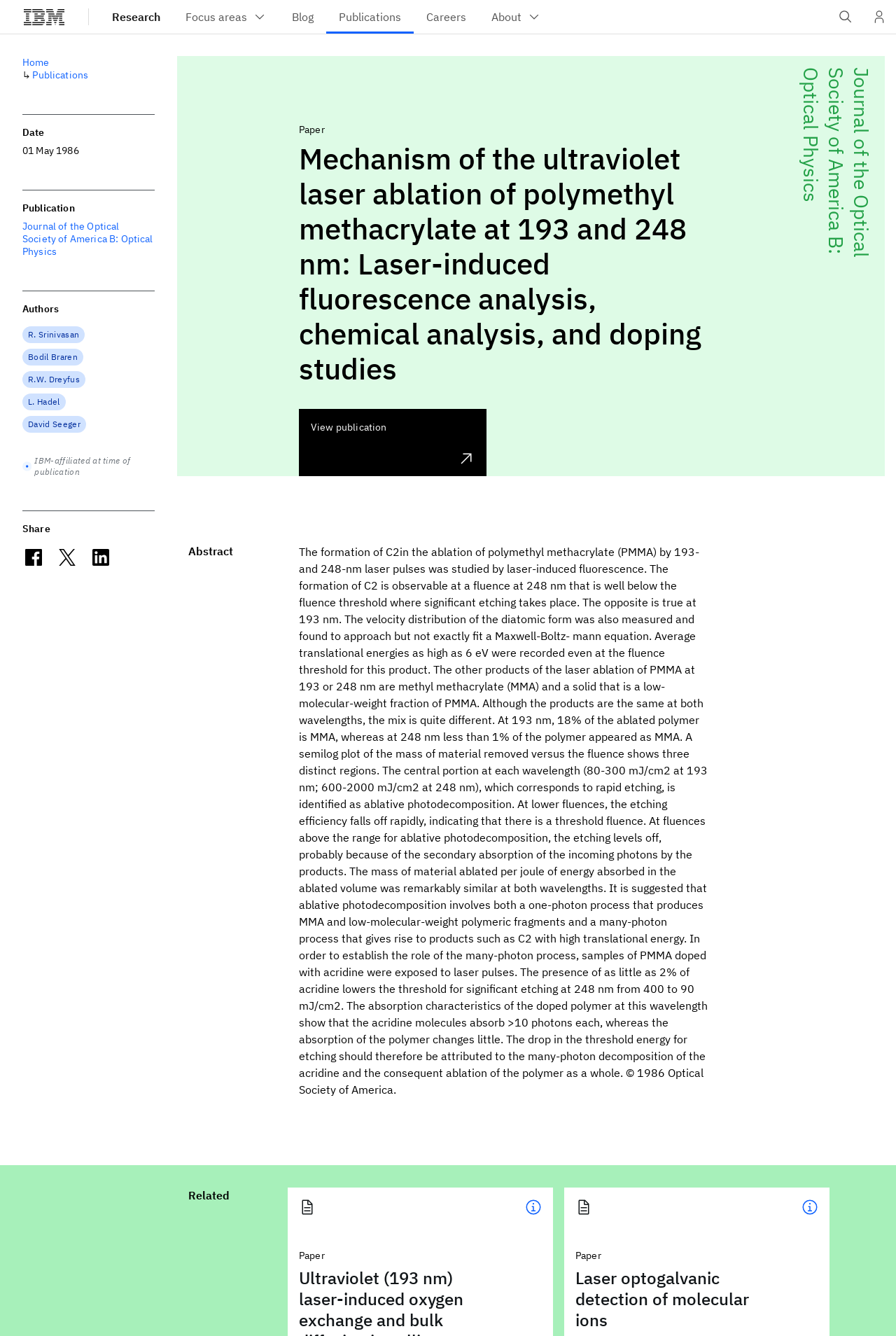Find the bounding box of the web element that fits this description: "Publications".

[0.364, 0.0, 0.462, 0.025]